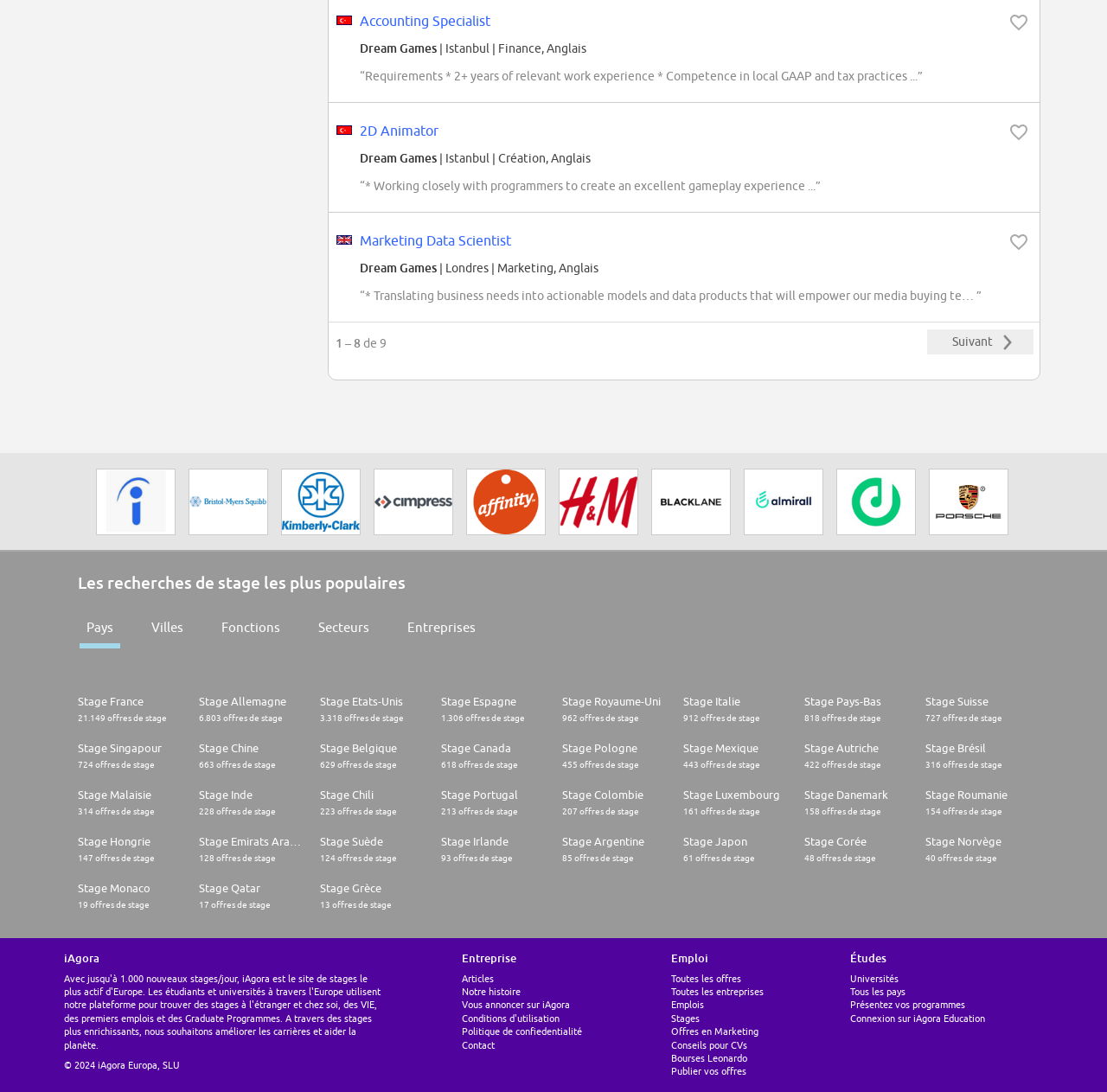Determine the bounding box coordinates of the clickable element to achieve the following action: 'Click on the 'Indeed Italy' company link'. Provide the coordinates as four float values between 0 and 1, formatted as [left, top, right, bottom].

[0.083, 0.48, 0.164, 0.493]